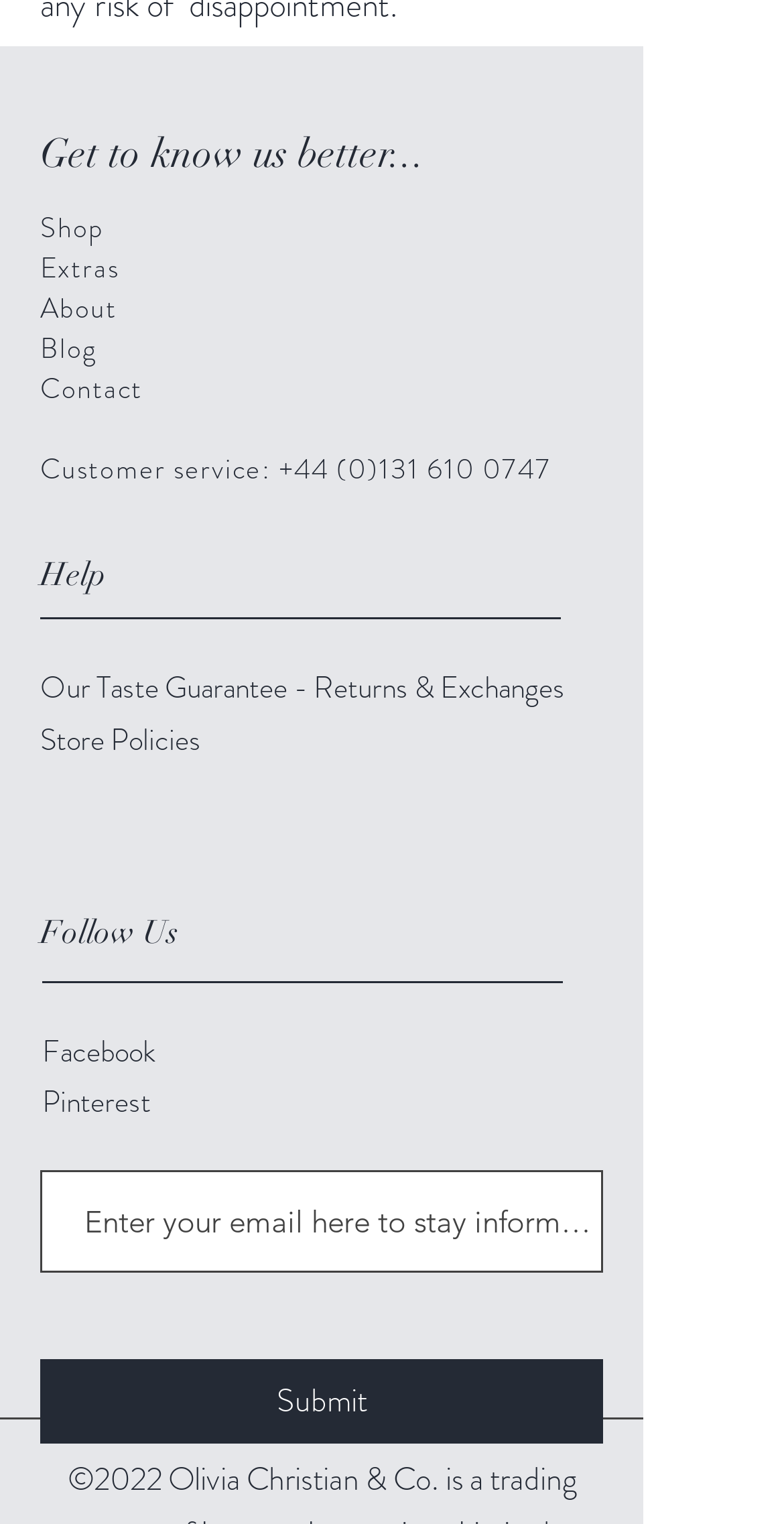Find the bounding box coordinates of the clickable region needed to perform the following instruction: "Enter email to stay informed about new products and offers". The coordinates should be provided as four float numbers between 0 and 1, i.e., [left, top, right, bottom].

[0.051, 0.767, 0.769, 0.835]